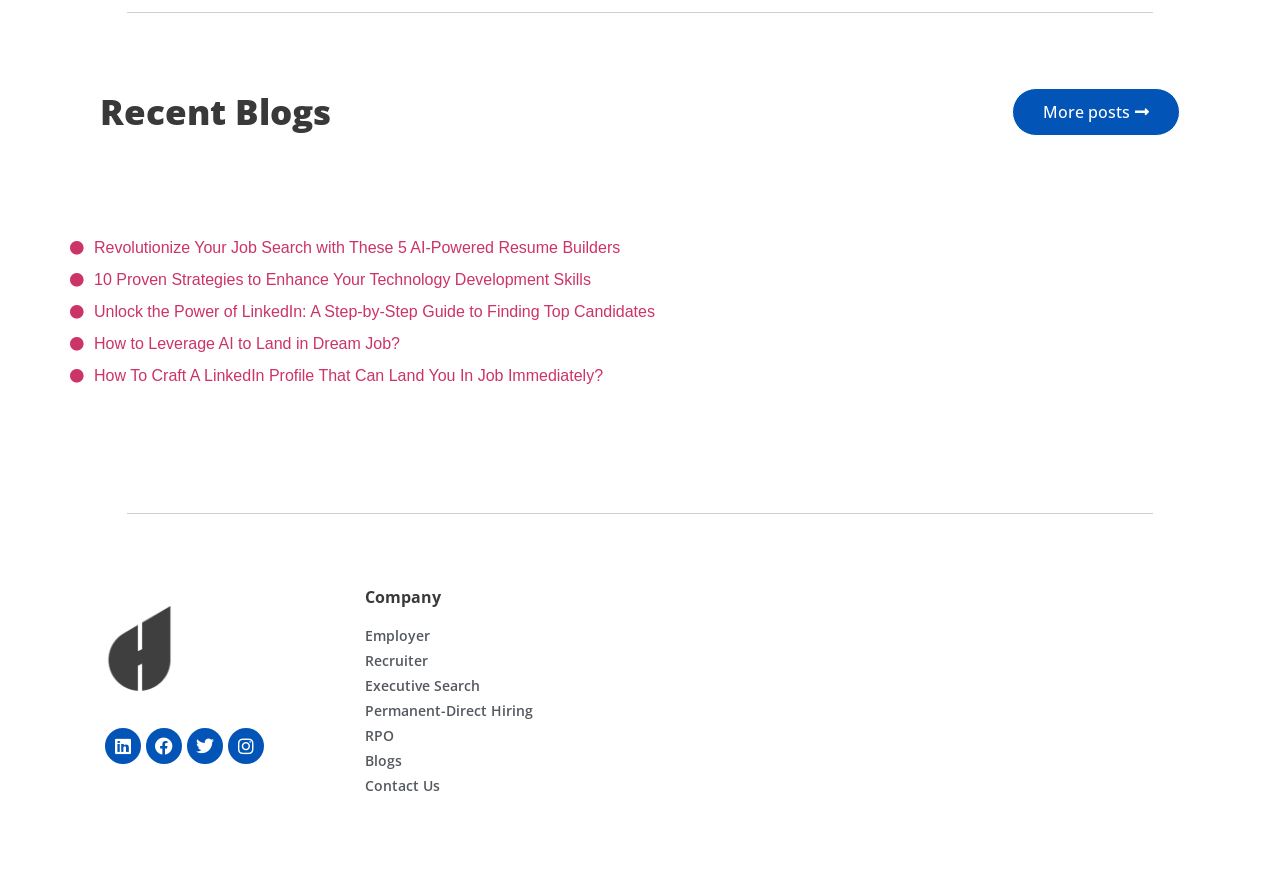Answer the following in one word or a short phrase: 
How many links are present under the 'Company' category?

6